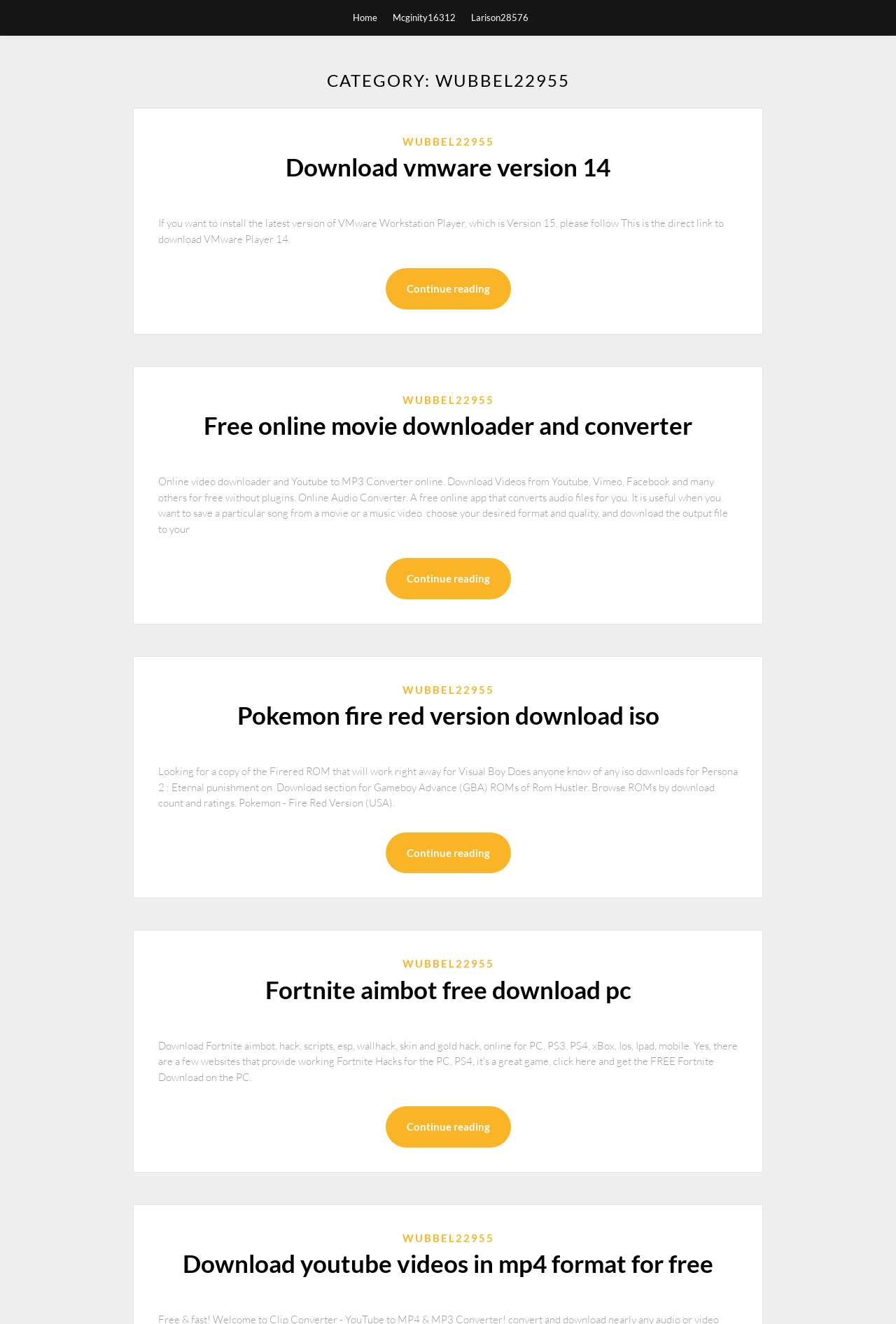Provide a thorough description of the webpage you see.

This webpage appears to be a blog or article listing page, with multiple sections or articles displayed vertically. At the top, there are three links: "Home", "Mcginity16312", and "Larison28576", which are likely navigation links. Below these links, there is a header section with the title "CATEGORY: WUBBEL22955".

The main content of the page is divided into four sections or articles, each with a similar structure. Each section has a heading, a link to "WUBBEL22955", and a brief description or text. The headings of the sections are "Download vmware version 14", "Free online movie downloader and converter", "Pokemon fire red version download iso", and "Fortnite aimbot free download pc". 

Each section also has a "Continue reading" link, suggesting that there is more content available for each topic. The text in each section provides a brief summary or introduction to the topic, with some sections mentioning specific software or tools, such as VMware Workstation Player and online video downloader.

There are no images on the page, and the layout is primarily text-based. The overall structure of the page is organized, with clear headings and concise text, making it easy to scan and read.